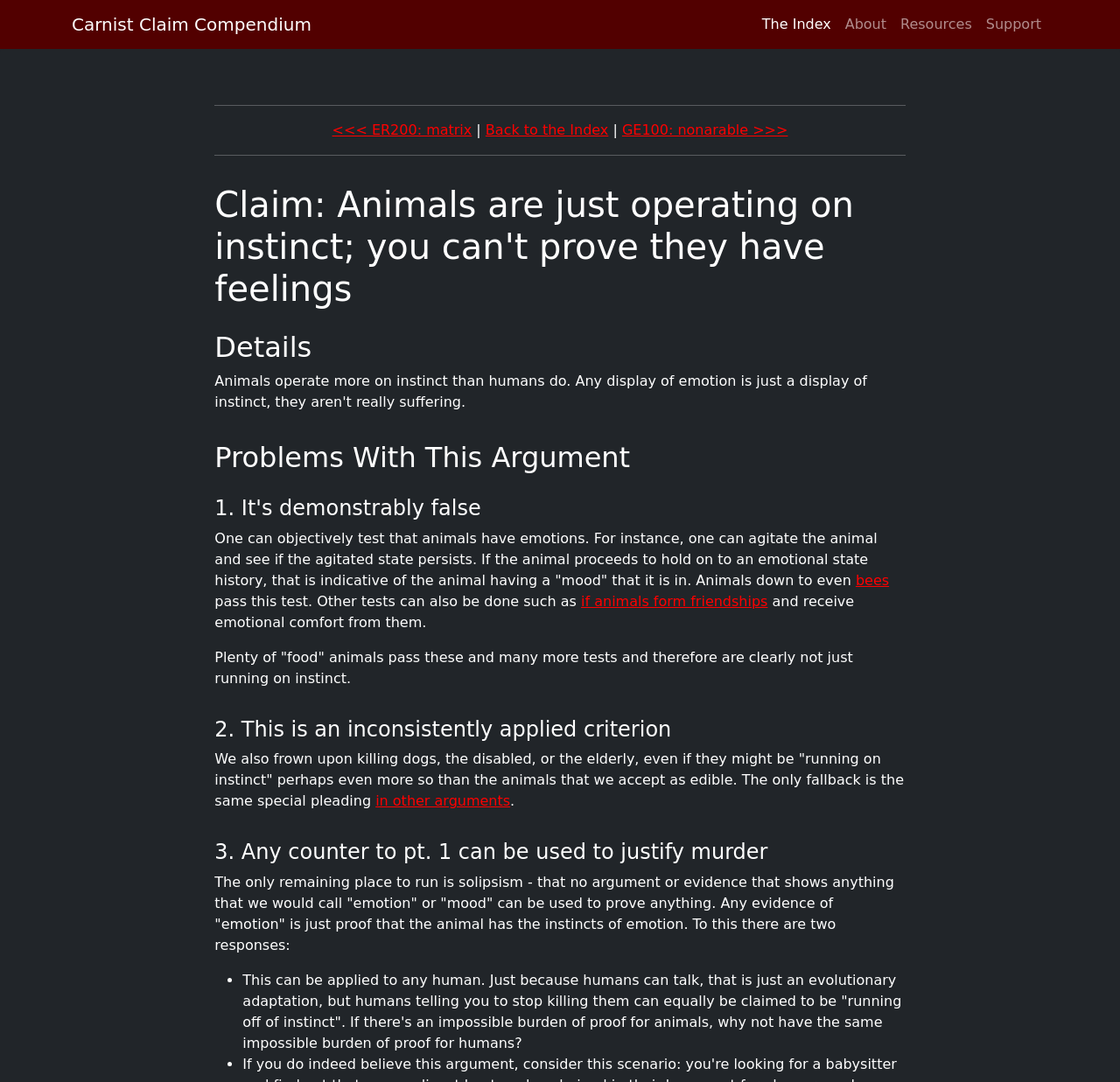Please determine the bounding box coordinates of the area that needs to be clicked to complete this task: 'Read the 'Problems With This Argument' section'. The coordinates must be four float numbers between 0 and 1, formatted as [left, top, right, bottom].

[0.192, 0.395, 0.808, 0.439]